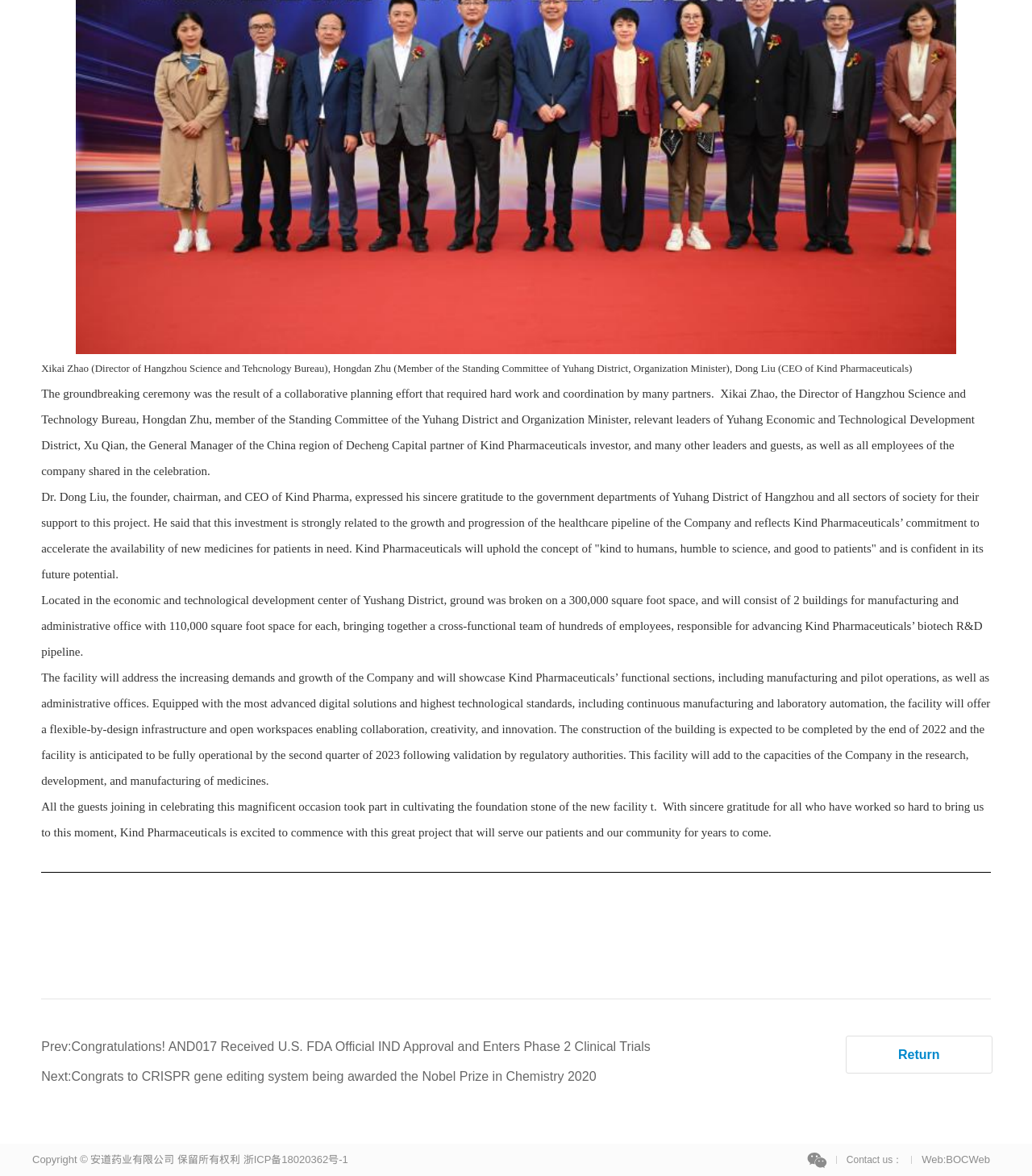Use a single word or phrase to answer the question:
What is the name of the CEO of Kind Pharmaceuticals?

Dong Liu